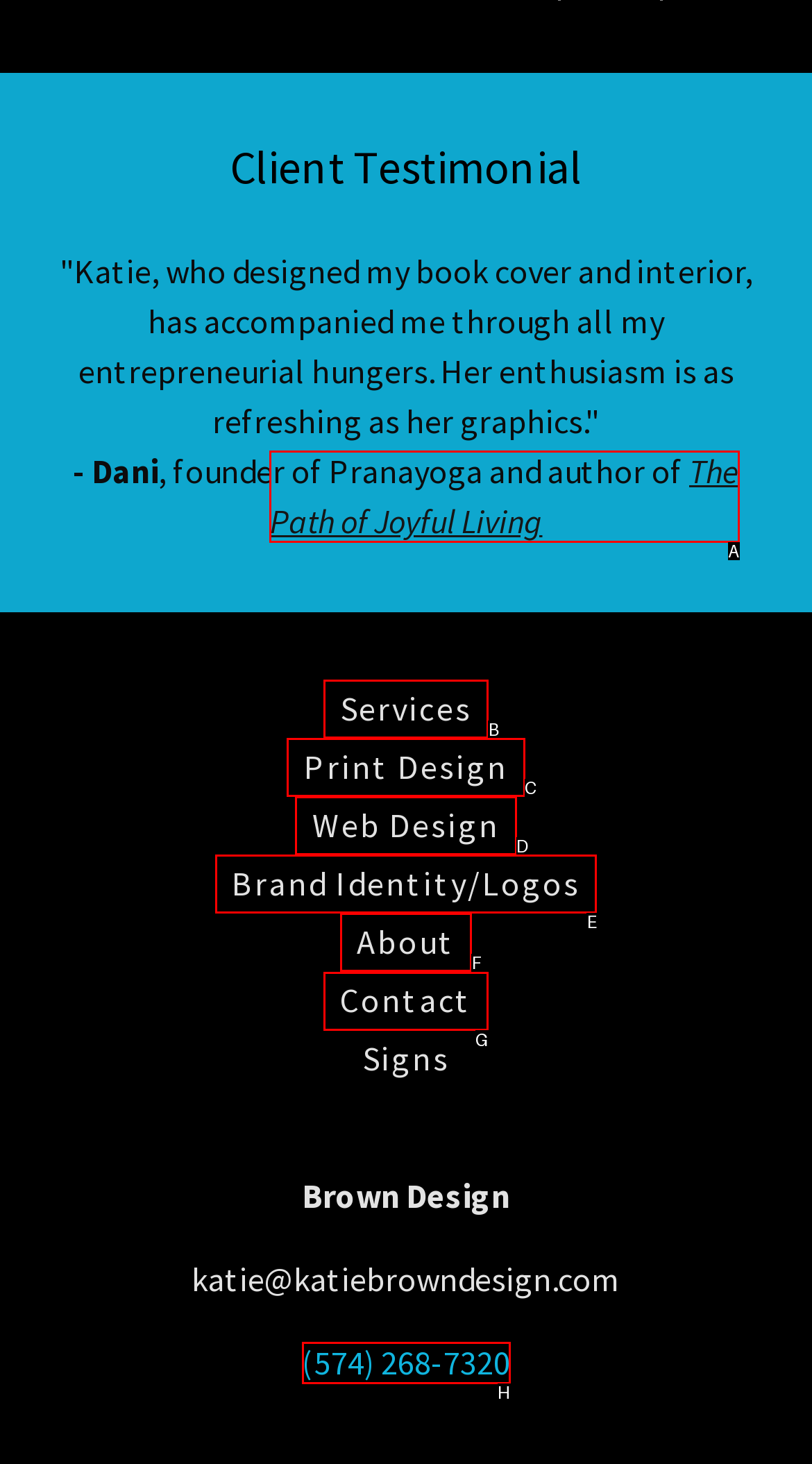Determine the correct UI element to click for this instruction: Contact Katie Brown Design. Respond with the letter of the chosen element.

G